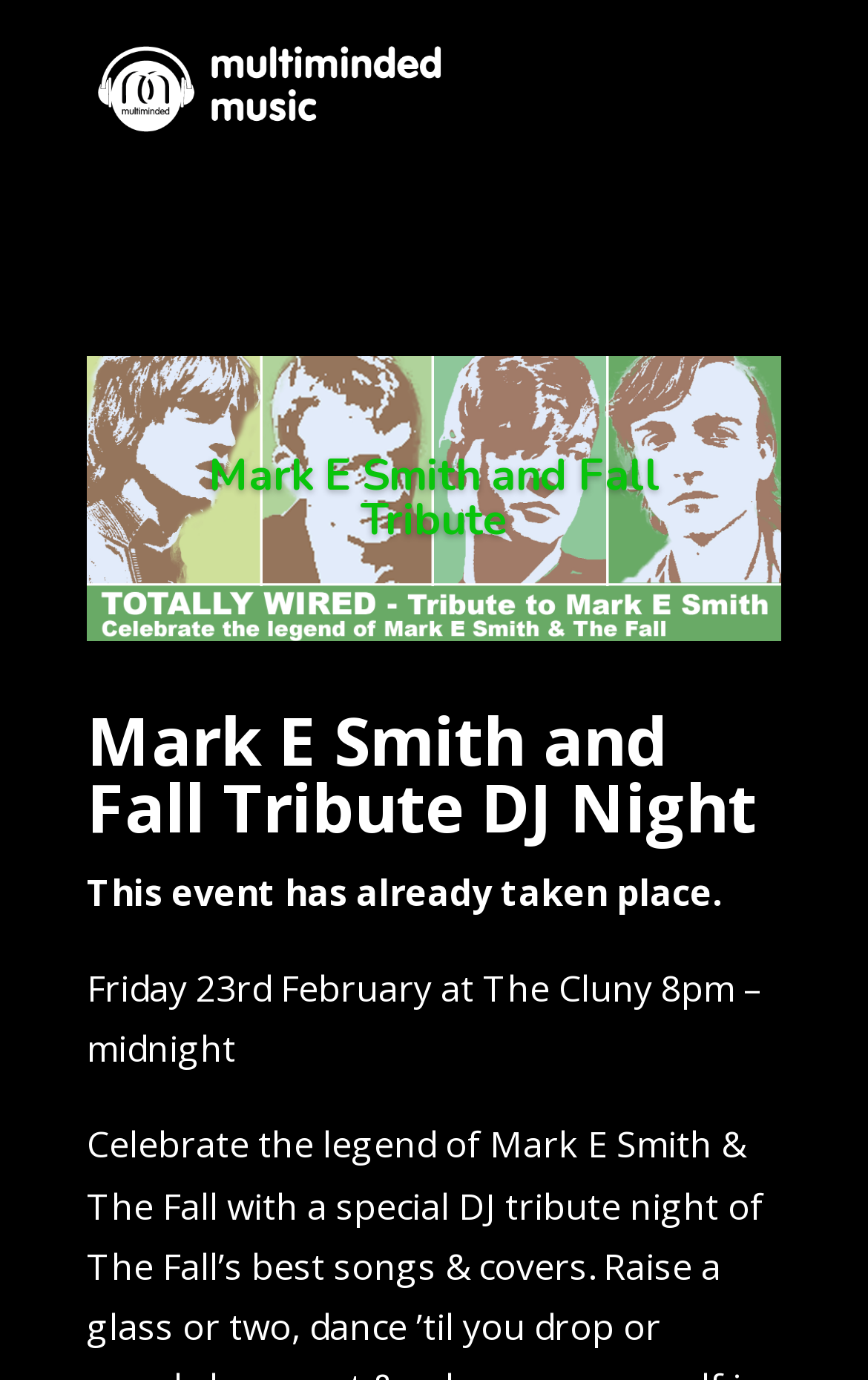What is the event time?
Please respond to the question with a detailed and thorough explanation.

I found the event time by looking at the text 'Friday 23rd February at The Cluny 8pm – midnight' which is located below the heading 'Mark E Smith and Fall Tribute DJ Night'.